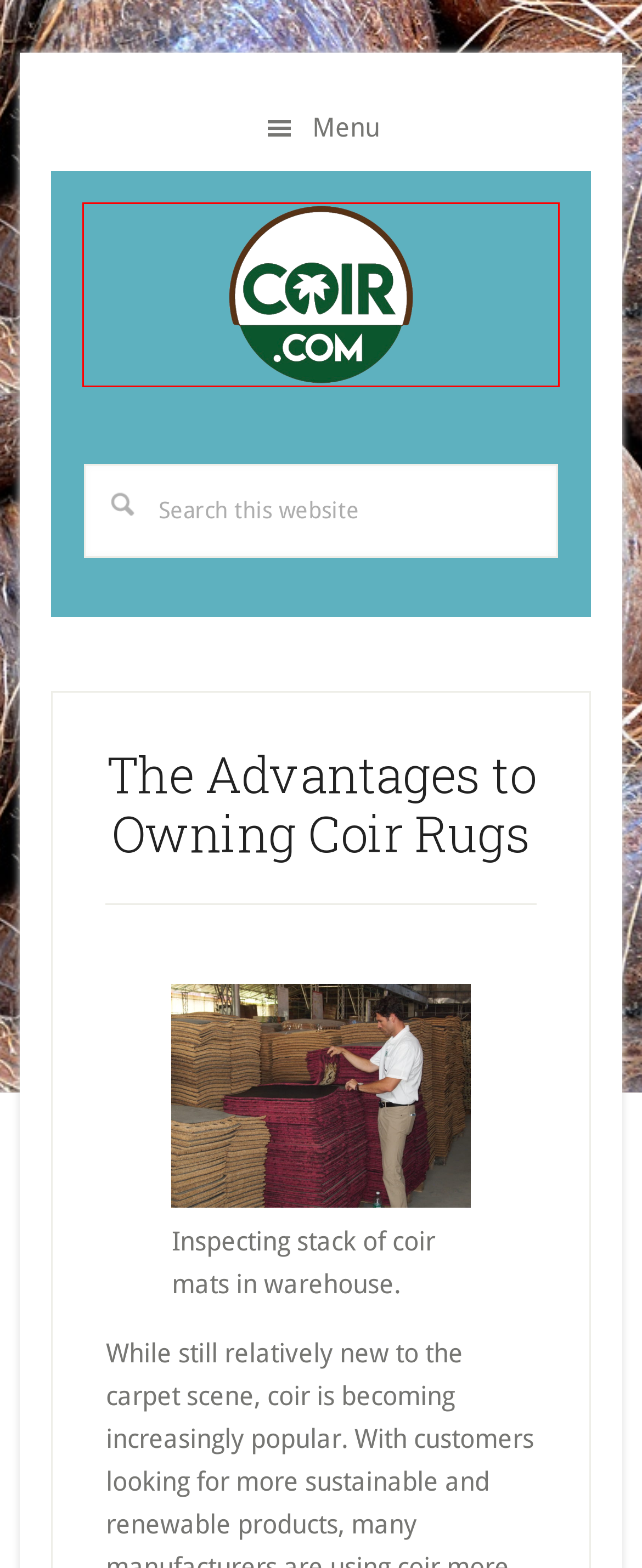You have a screenshot of a webpage with a red bounding box around an element. Select the webpage description that best matches the new webpage after clicking the element within the red bounding box. Here are the descriptions:
A. What Is Peat? - Coir.com
B. The History Of Coir - Coir.com
C. Coir.com - The Authority on Coconut Coir
D. How to Grow Microgreens - Coir.com
E. Utility Archives - Coir.com
F. Uncategorized Archives - Coir.com
G. Log In ‹ Coir.com — WordPress
H. Coconut Archives - Coir.com

C